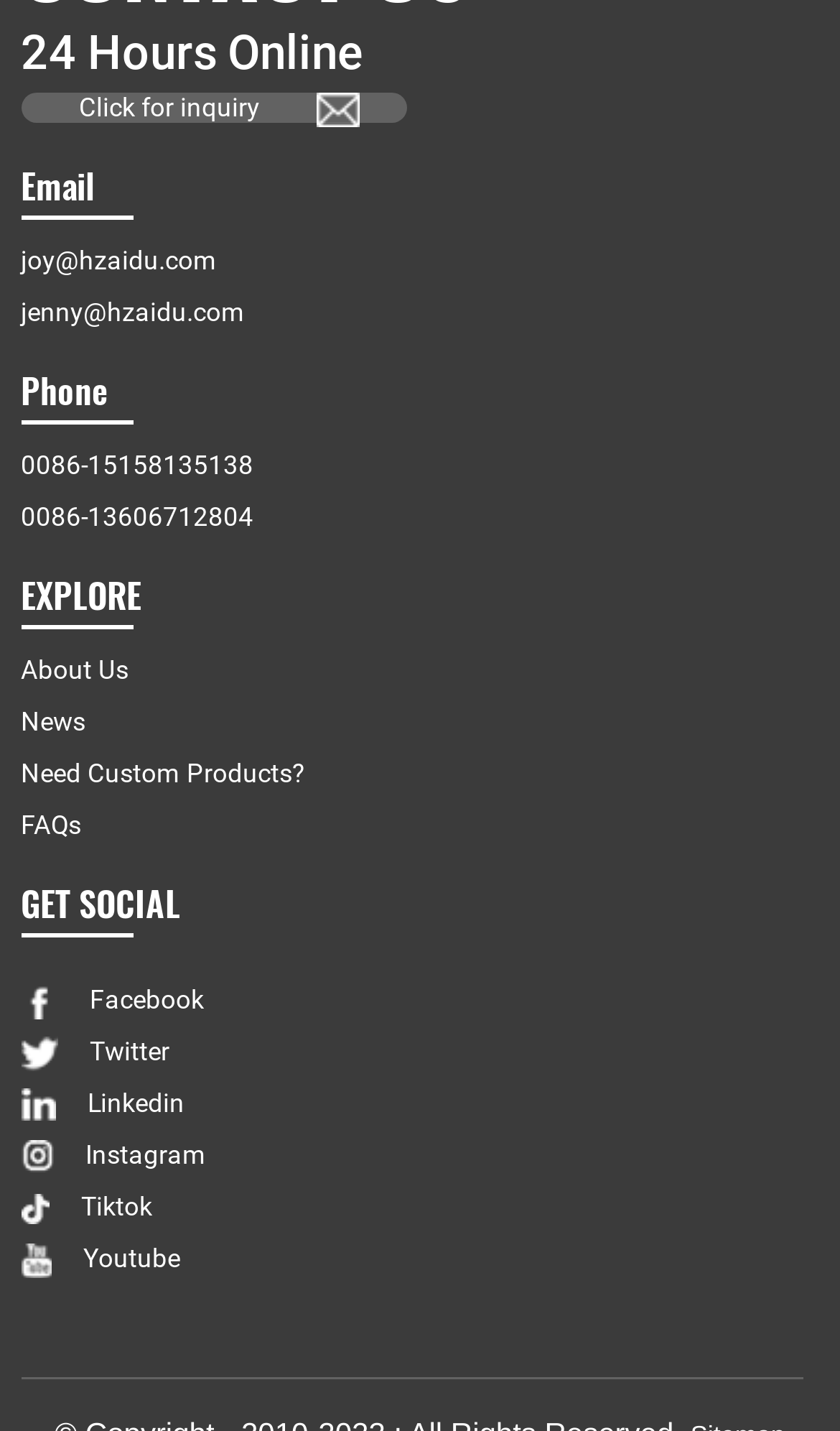Can you determine the bounding box coordinates of the area that needs to be clicked to fulfill the following instruction: "search for a keyword"?

None